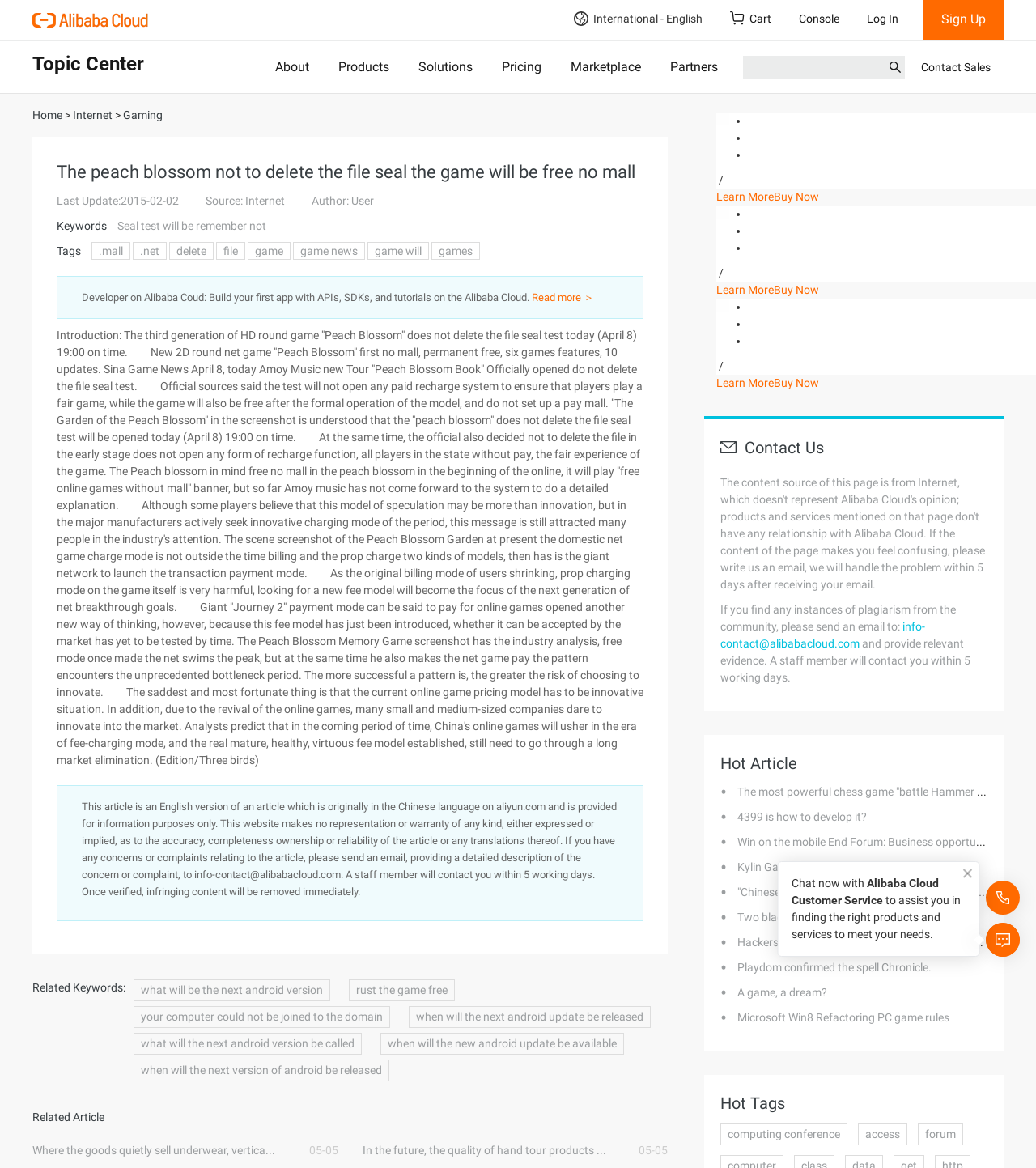What is the author of the article?
Using the image, provide a concise answer in one word or a short phrase.

User